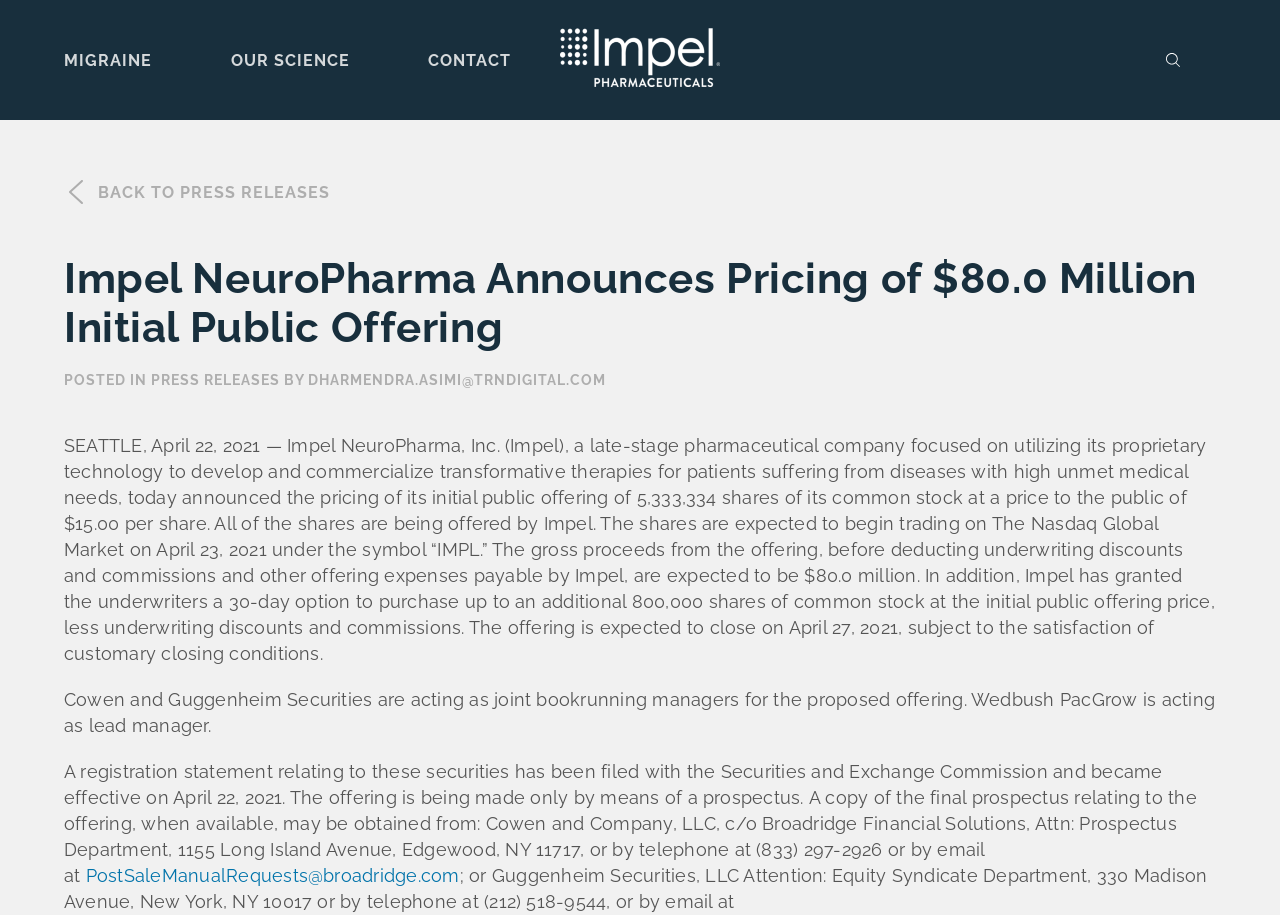Give a one-word or one-phrase response to the question:
How many shares are being offered by Impel?

5,333,334 shares